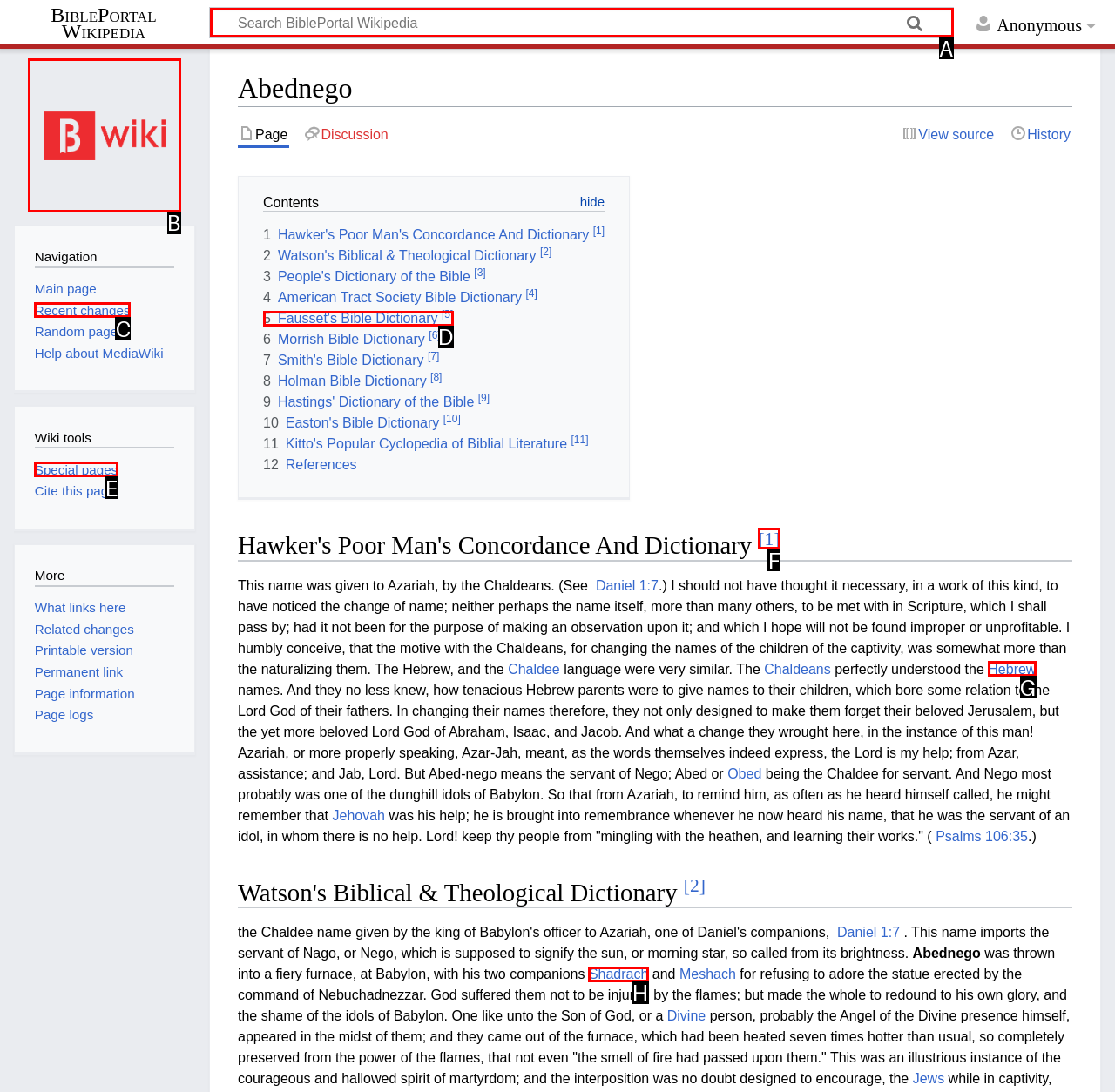From the given options, choose the one to complete the task: Go to the main page
Indicate the letter of the correct option.

B